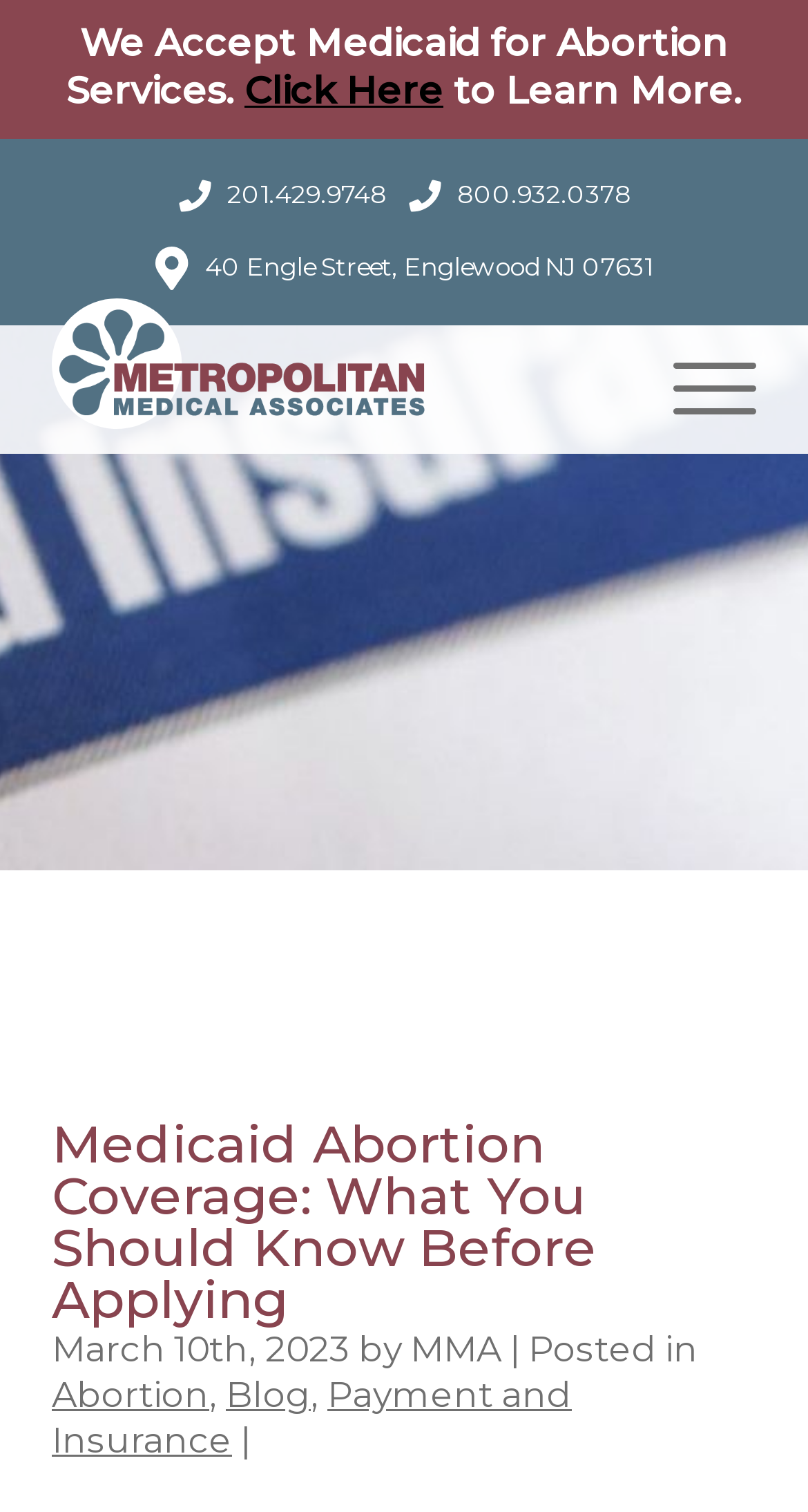How many phone numbers are listed on the webpage?
Please answer the question with a detailed response using the information from the screenshot.

I counted the number of phone numbers by looking at the links on the webpage, specifically the ones with bounding box coordinates [0.219, 0.112, 0.478, 0.146] and [0.504, 0.112, 0.781, 0.146] which both have images next to them, indicating they are phone numbers.